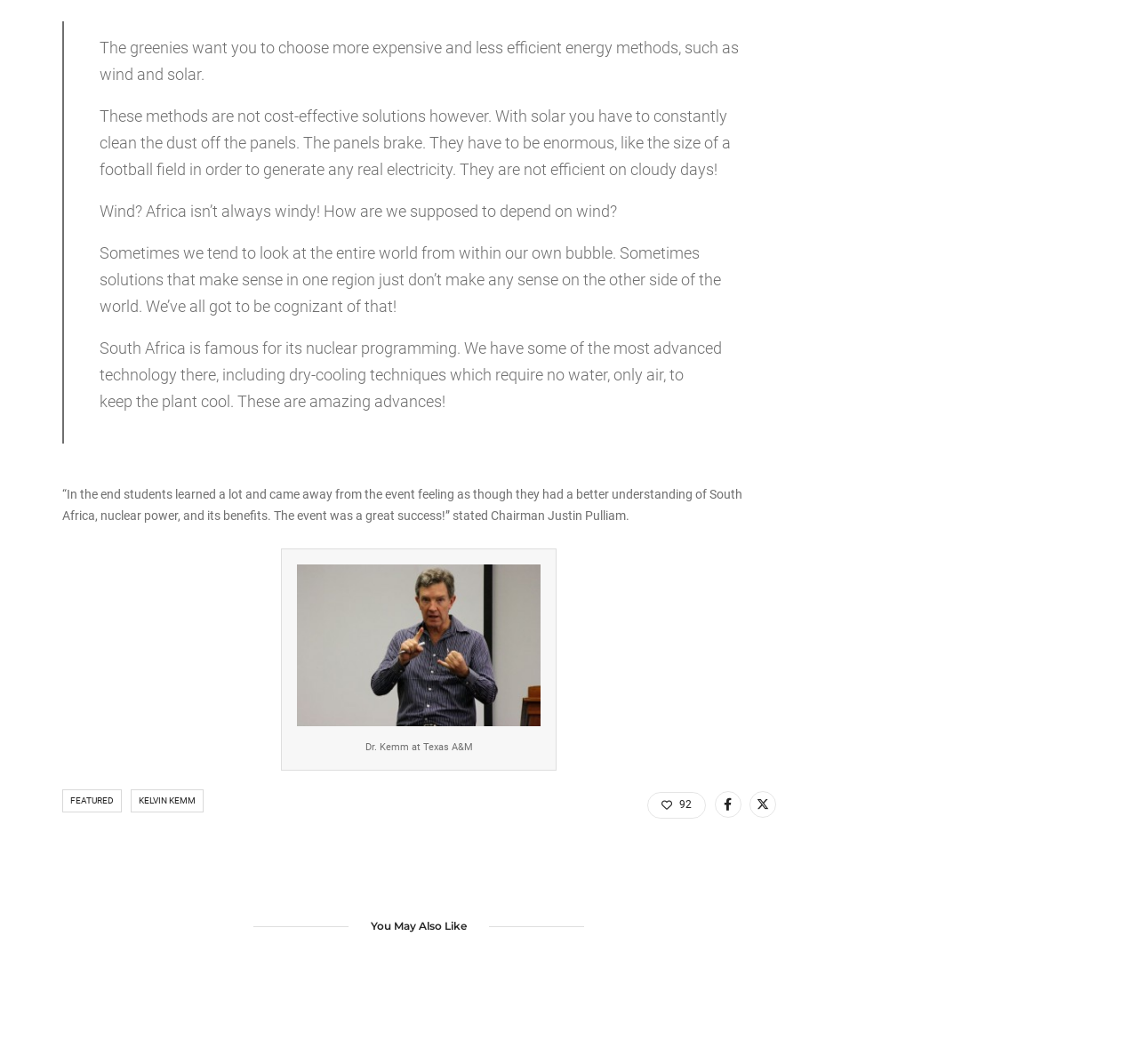From the element description: "92 Likes", extract the bounding box coordinates of the UI element. The coordinates should be expressed as four float numbers between 0 and 1, in the order [left, top, right, bottom].

[0.568, 0.744, 0.62, 0.77]